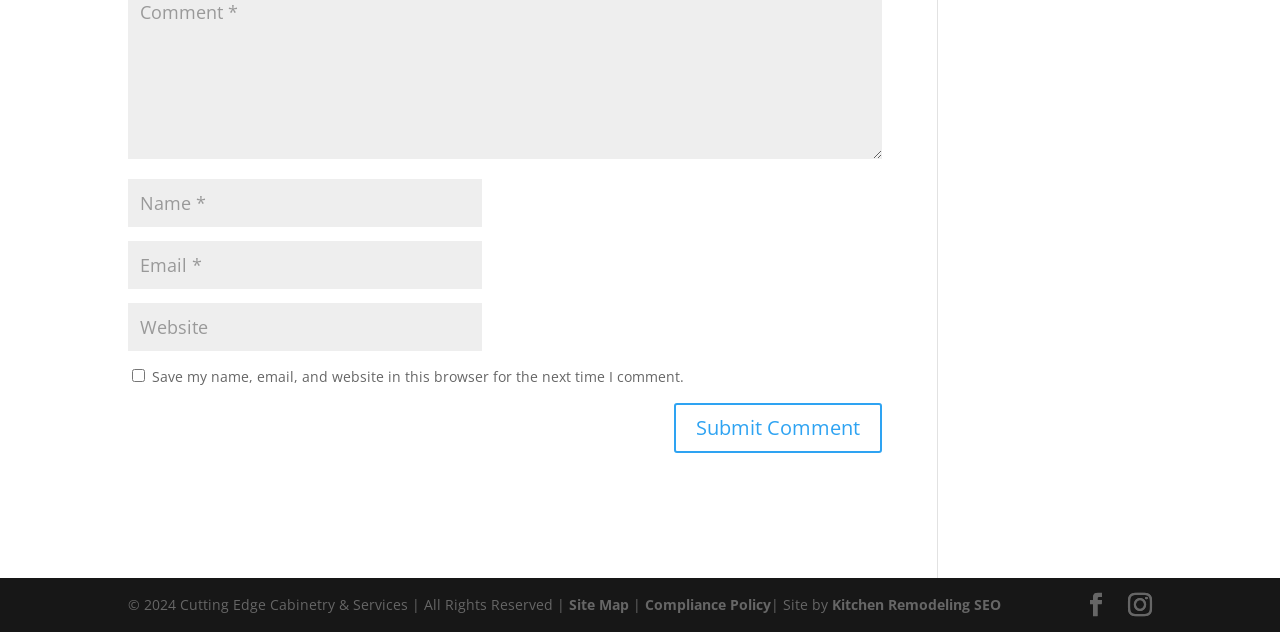Answer the question in a single word or phrase:
How many links are there at the bottom?

5